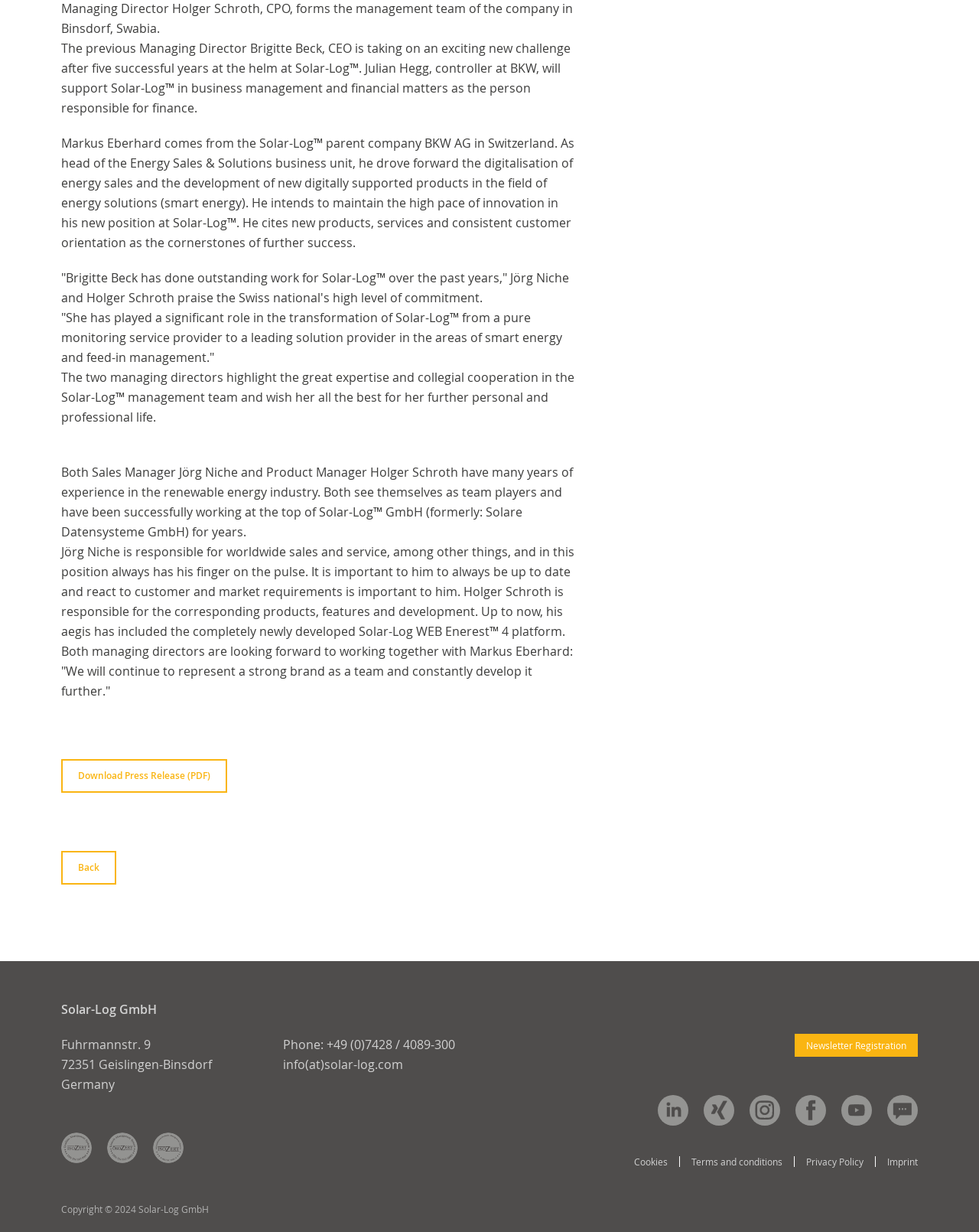Based on the image, please elaborate on the answer to the following question:
What is the position of Jörg Niche in Solar-Log?

According to the text, Jörg Niche is responsible for worldwide sales and service, among other things, and is one of the managing directors of Solar-Log.